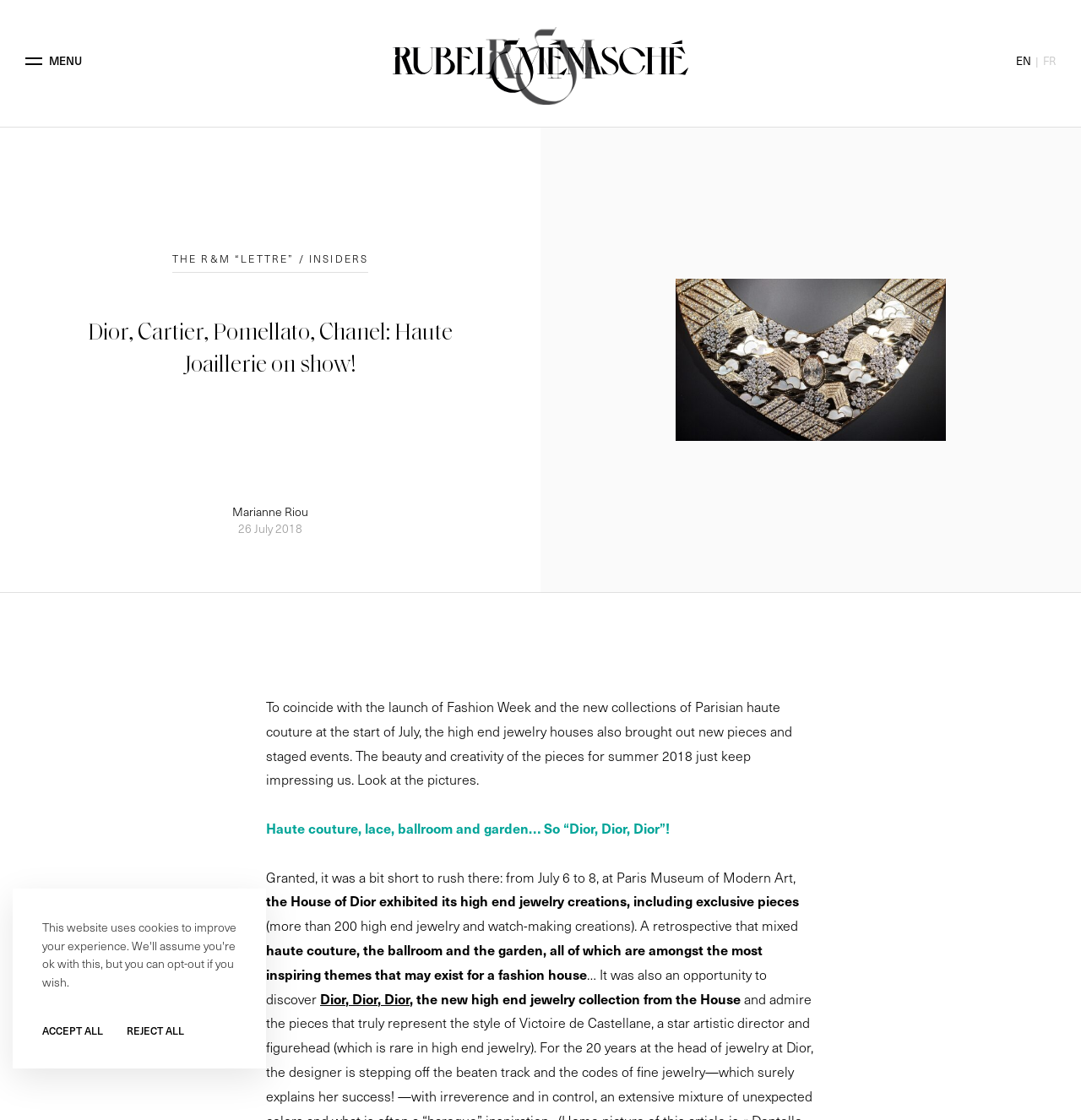What is the topic of the article?
Analyze the image and provide a thorough answer to the question.

I determined the answer by reading the heading element 'Dior, Cartier, Pomellato, Chanel: Haute Joaillerie on show!' and the surrounding text, which suggests that the article is about Haute Joaillerie.